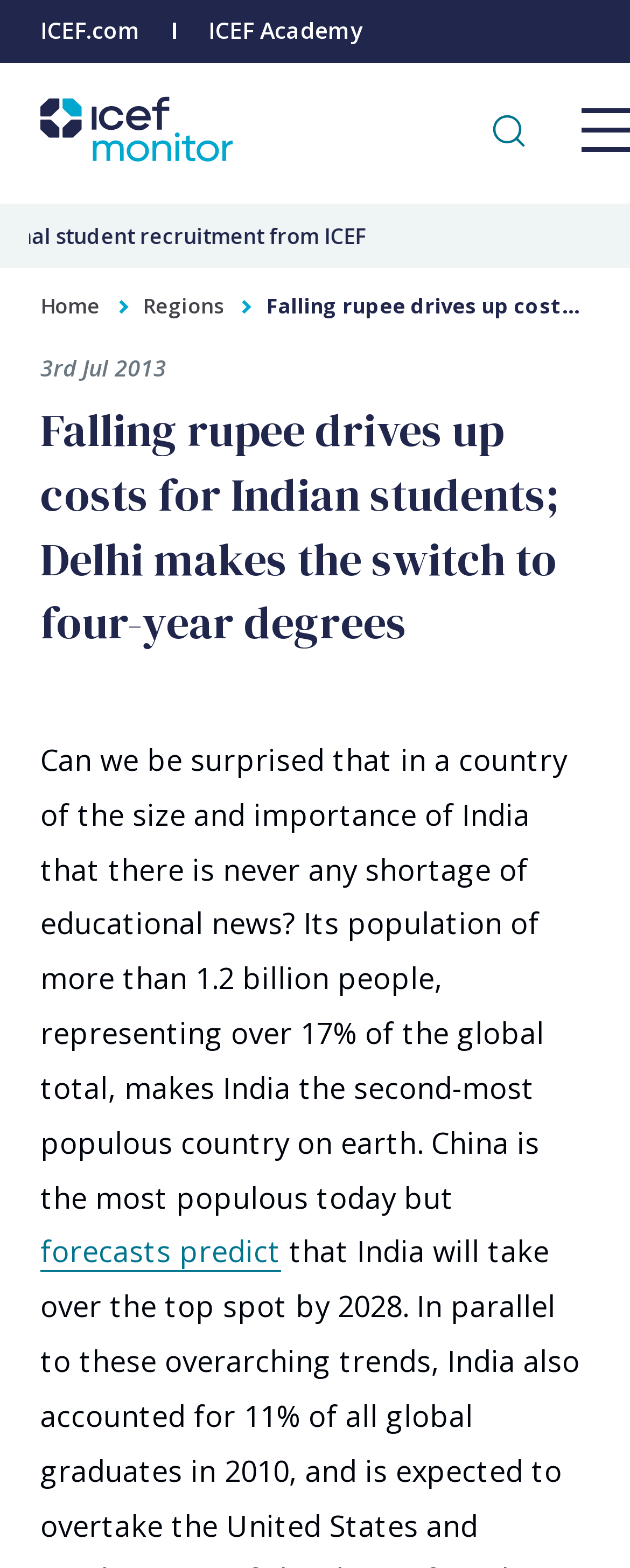Based on the element description: "Home", identify the bounding box coordinates for this UI element. The coordinates must be four float numbers between 0 and 1, listed as [left, top, right, bottom].

[0.064, 0.186, 0.159, 0.204]